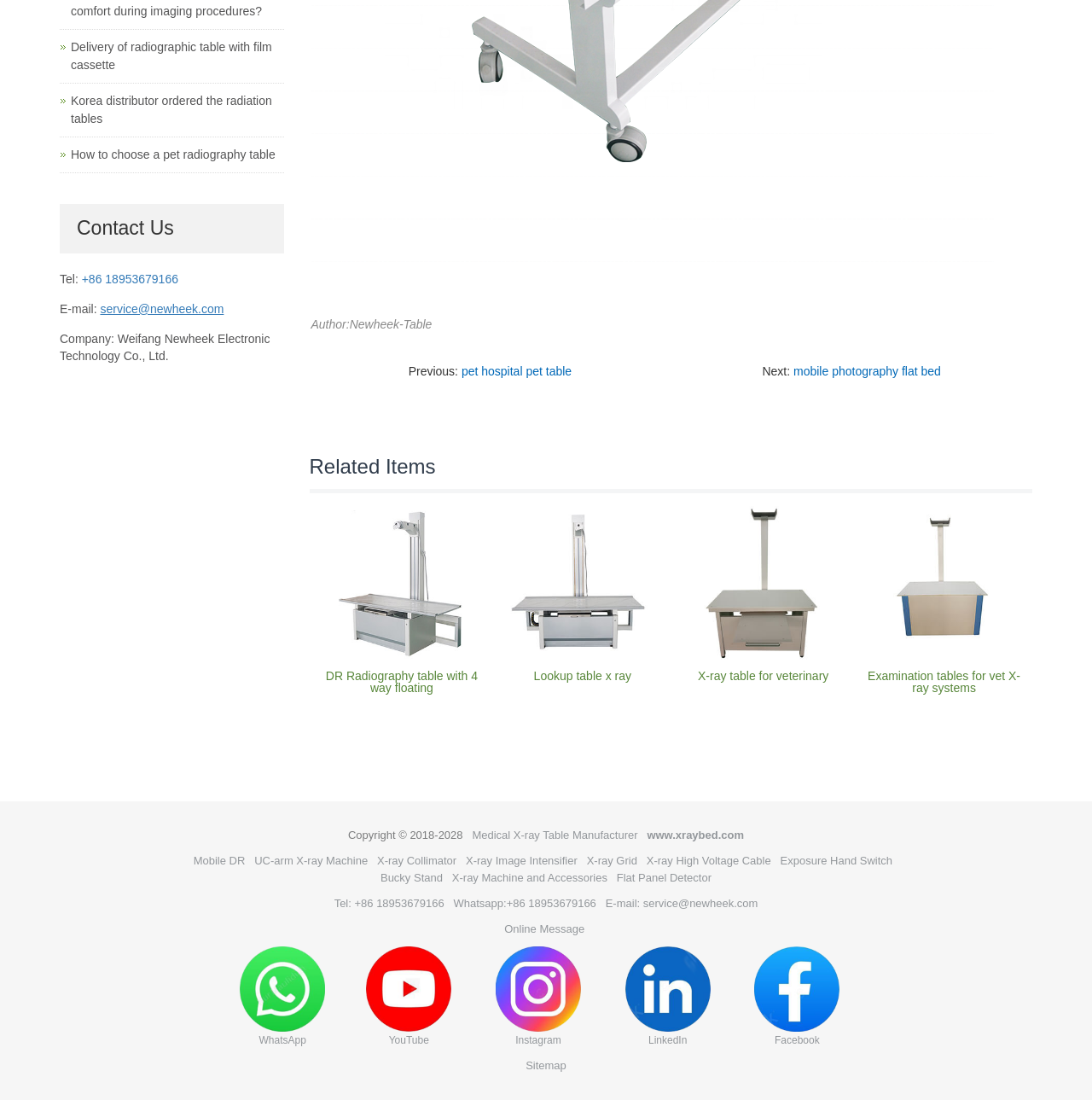Please determine the bounding box coordinates of the area that needs to be clicked to complete this task: 'click the link to post comments'. The coordinates must be four float numbers between 0 and 1, formatted as [left, top, right, bottom].

None